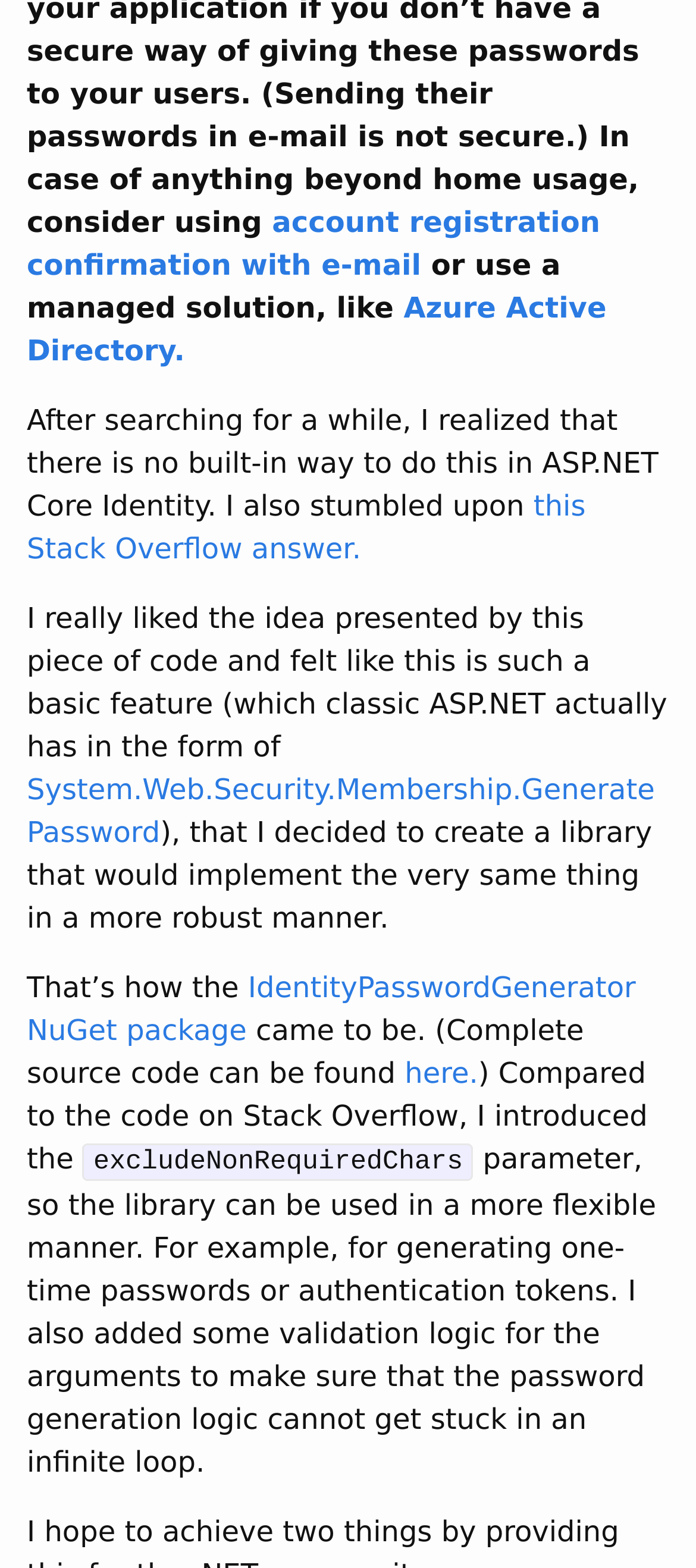Provide the bounding box coordinates of the HTML element described as: "this Stack Overflow answer.". The bounding box coordinates should be four float numbers between 0 and 1, i.e., [left, top, right, bottom].

[0.038, 0.312, 0.841, 0.361]